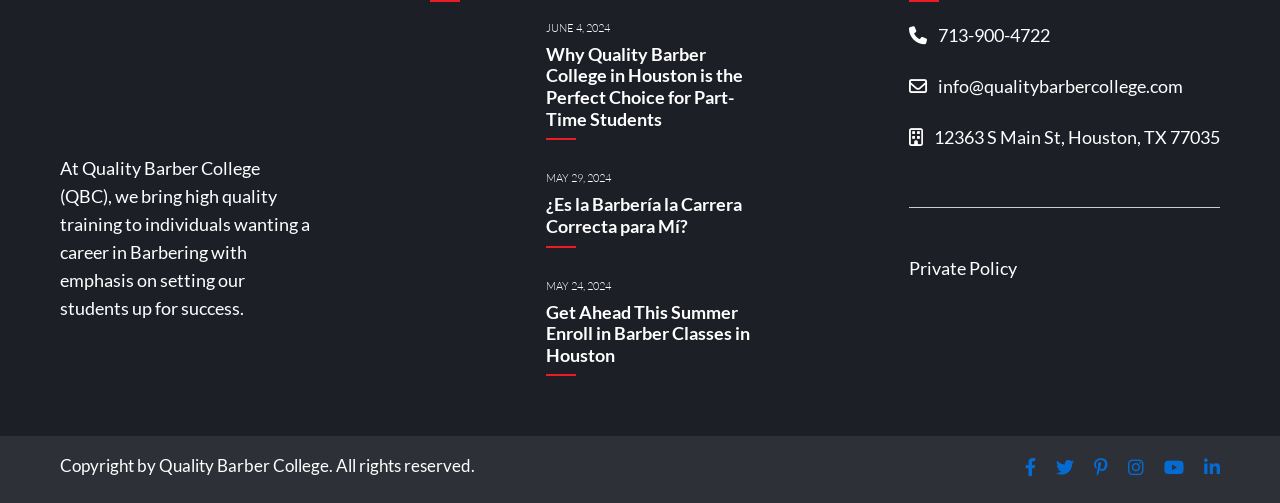Using the details in the image, give a detailed response to the question below:
How many social media links are at the bottom of the page?

I found the answer by counting the number of link elements at the bottom of the page with social media icons, which are '', '', '', '', '', and ''.